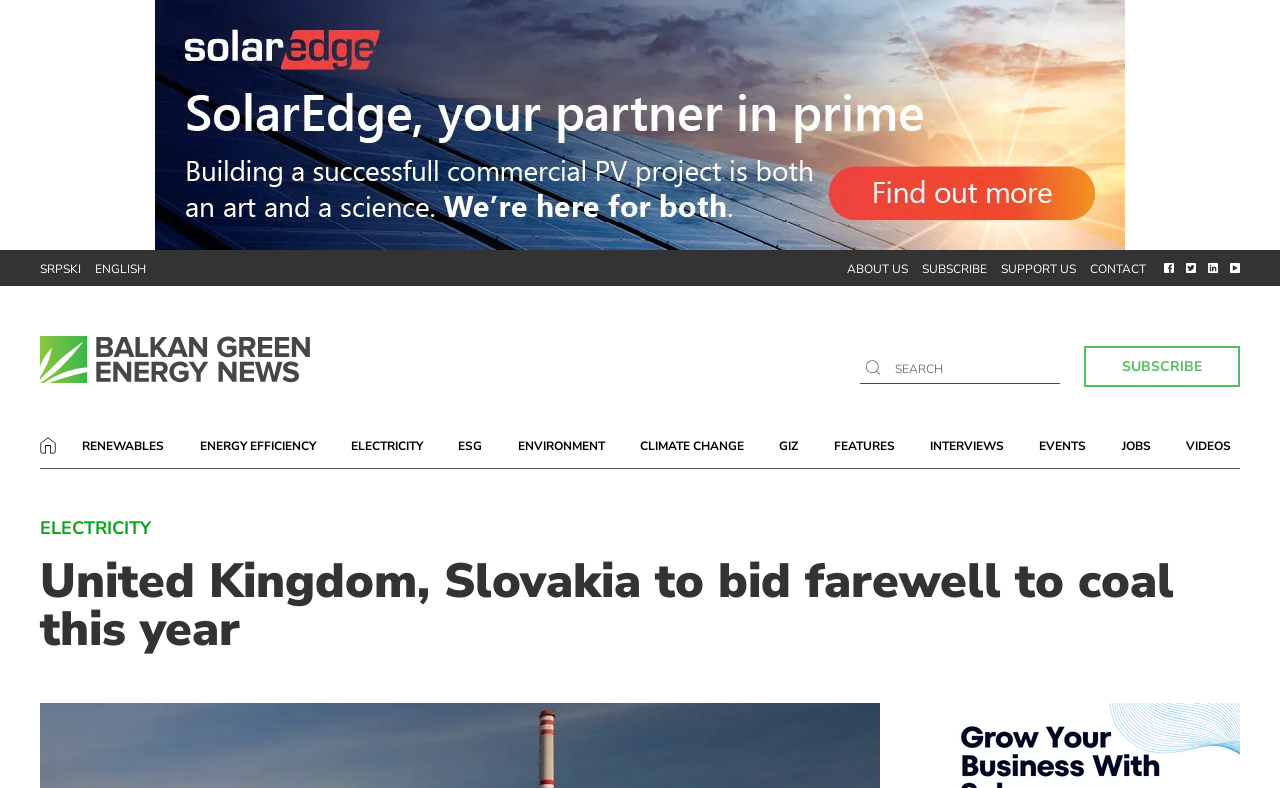Provide a one-word or brief phrase answer to the question:
How many social media links are present?

4